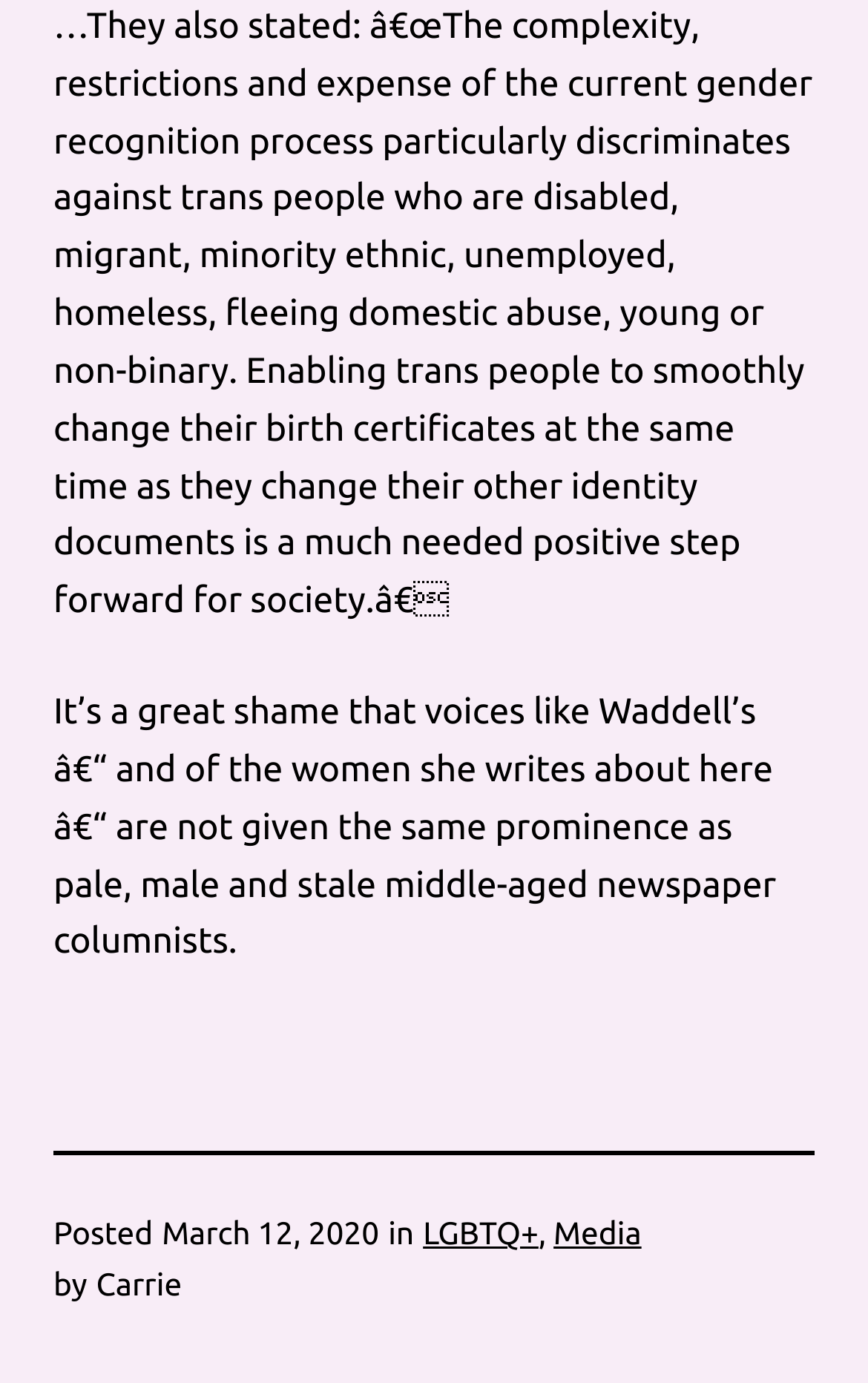Identify the bounding box for the element characterized by the following description: "Media".

[0.638, 0.879, 0.739, 0.905]